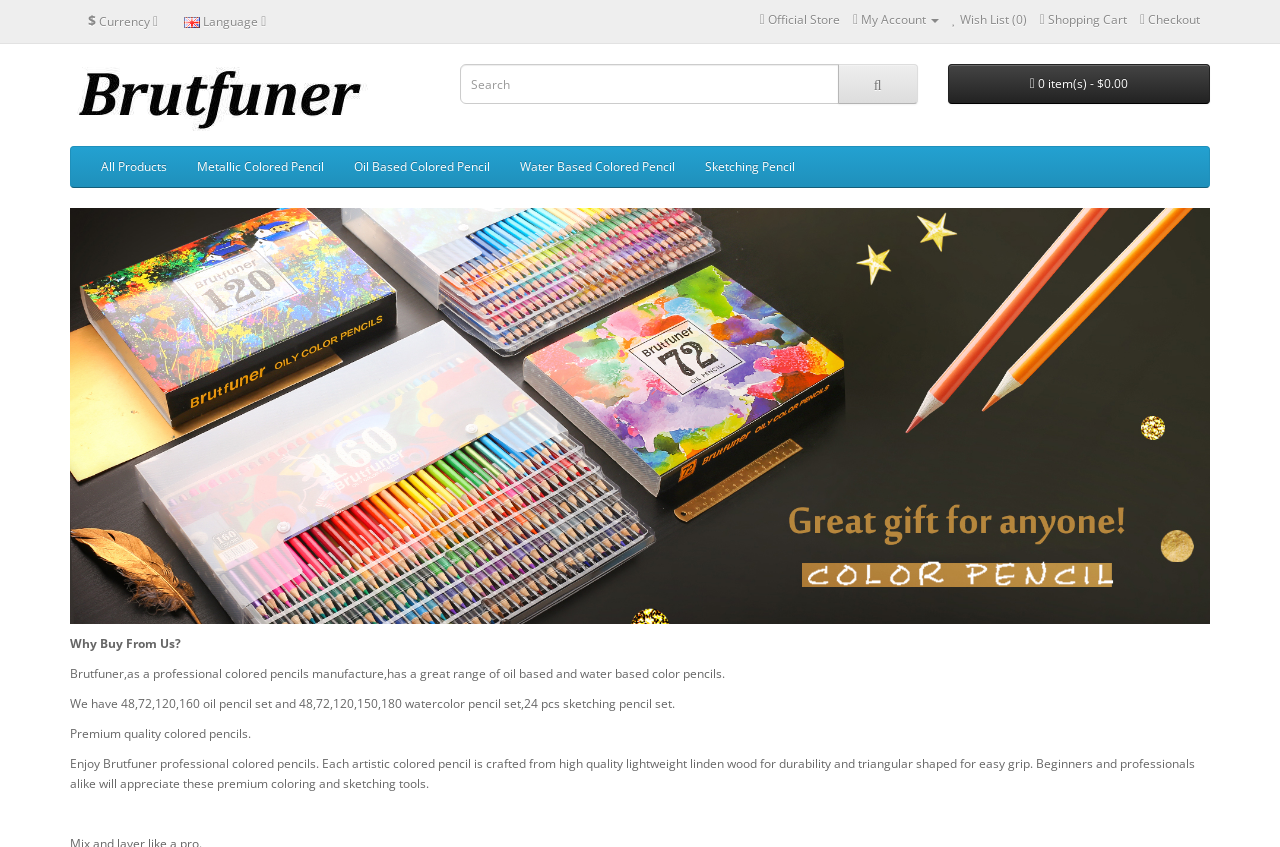Find the bounding box coordinates of the UI element according to this description: "Checkout".

[0.891, 0.013, 0.938, 0.033]